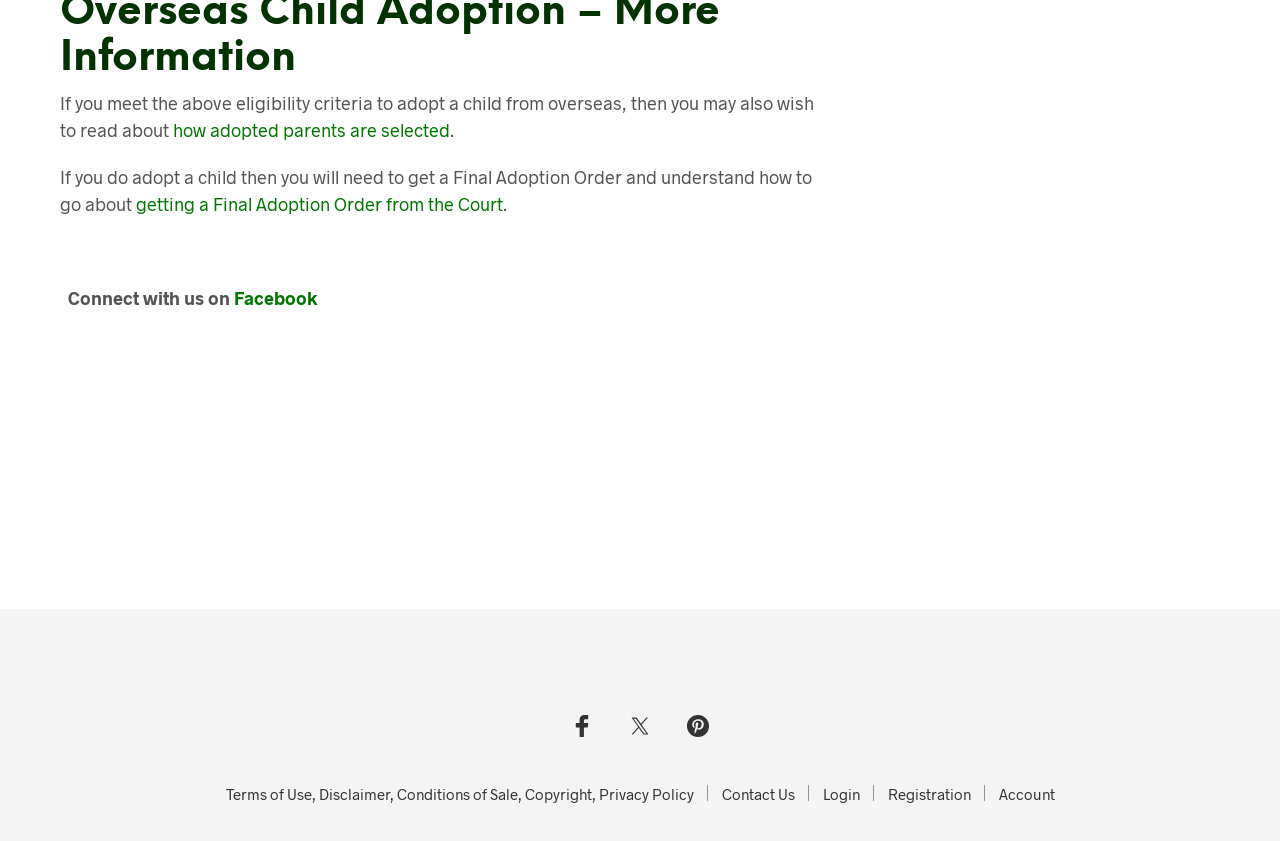Please identify the bounding box coordinates of the region to click in order to complete the task: "connect with us on Facebook". The coordinates must be four float numbers between 0 and 1, specified as [left, top, right, bottom].

[0.183, 0.341, 0.248, 0.367]